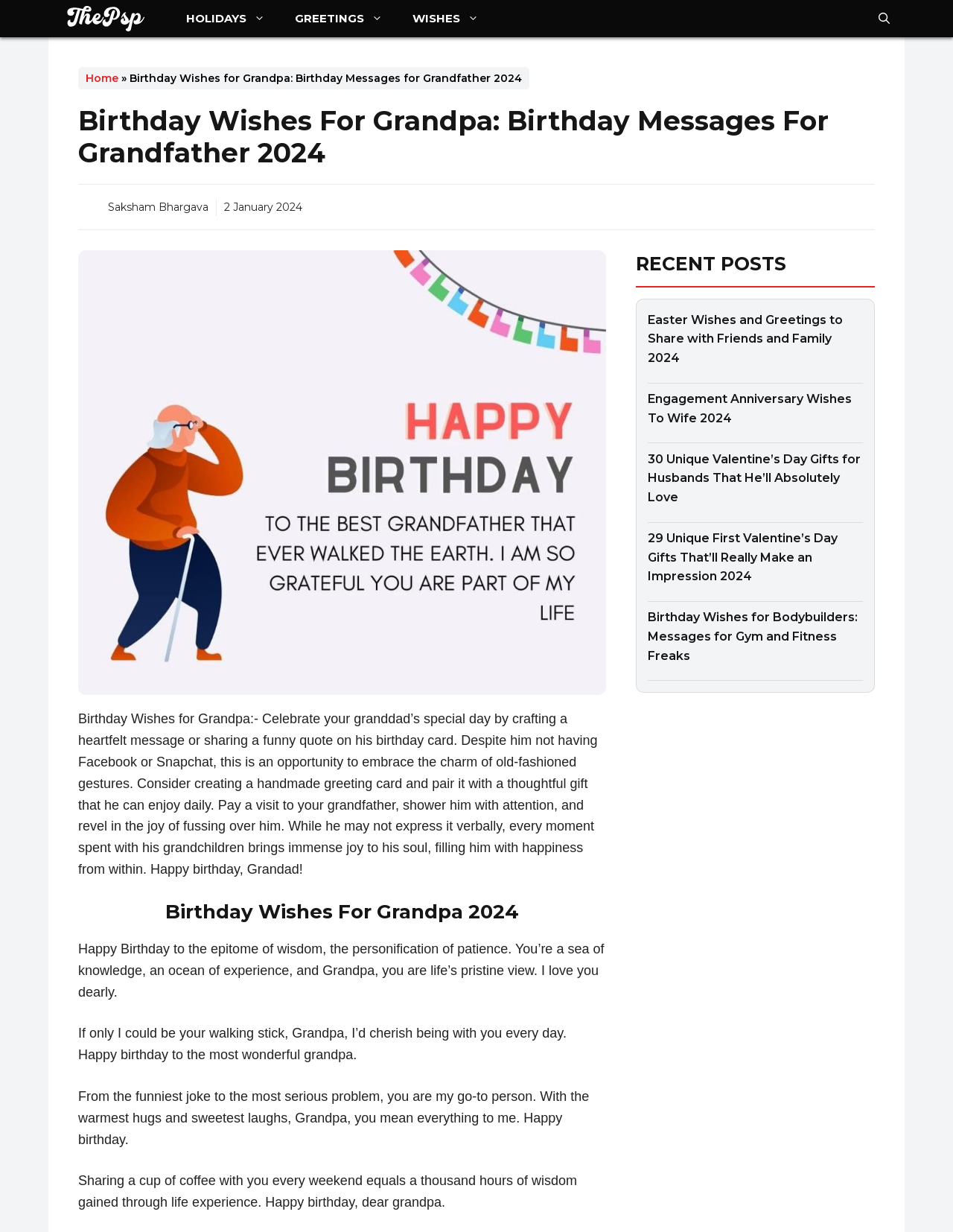Please provide the main heading of the webpage content.

Birthday Wishes For Grandpa: Birthday Messages For Grandfather 2024